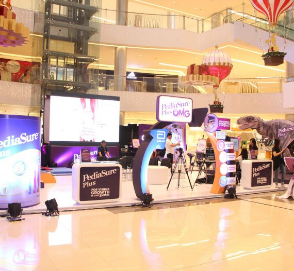Offer a detailed narrative of the scene shown in the image.

The image showcases a vibrant scene from the "PediaSure Plus #OhMyGrowth" park roadshow, which is currently underway at Festival Mall, Alabang. The backdrop features colorful displays and engaging signage that highlight the event's theme. Centered in the frame is a large structure emblazoned with the PediaSure Plus branding, emphasizing its focus on children's growth and nutrition.

In the background, a screen displays event-related content, surrounded by an inviting atmosphere designed to attract families and children. On either side of the main display, there are smaller exhibits featuring playful elements, including a whimsical dinosaur figure that adds a fun touch to the scene. The setup encourages interaction and engagement, making it an exciting destination for visitors looking to learn more about children's health and nutrition.

Overall, this lively setting captures the essence of a community-focused event aimed at promoting well-being for children, celebrated through vibrant visuals and interactive displays.